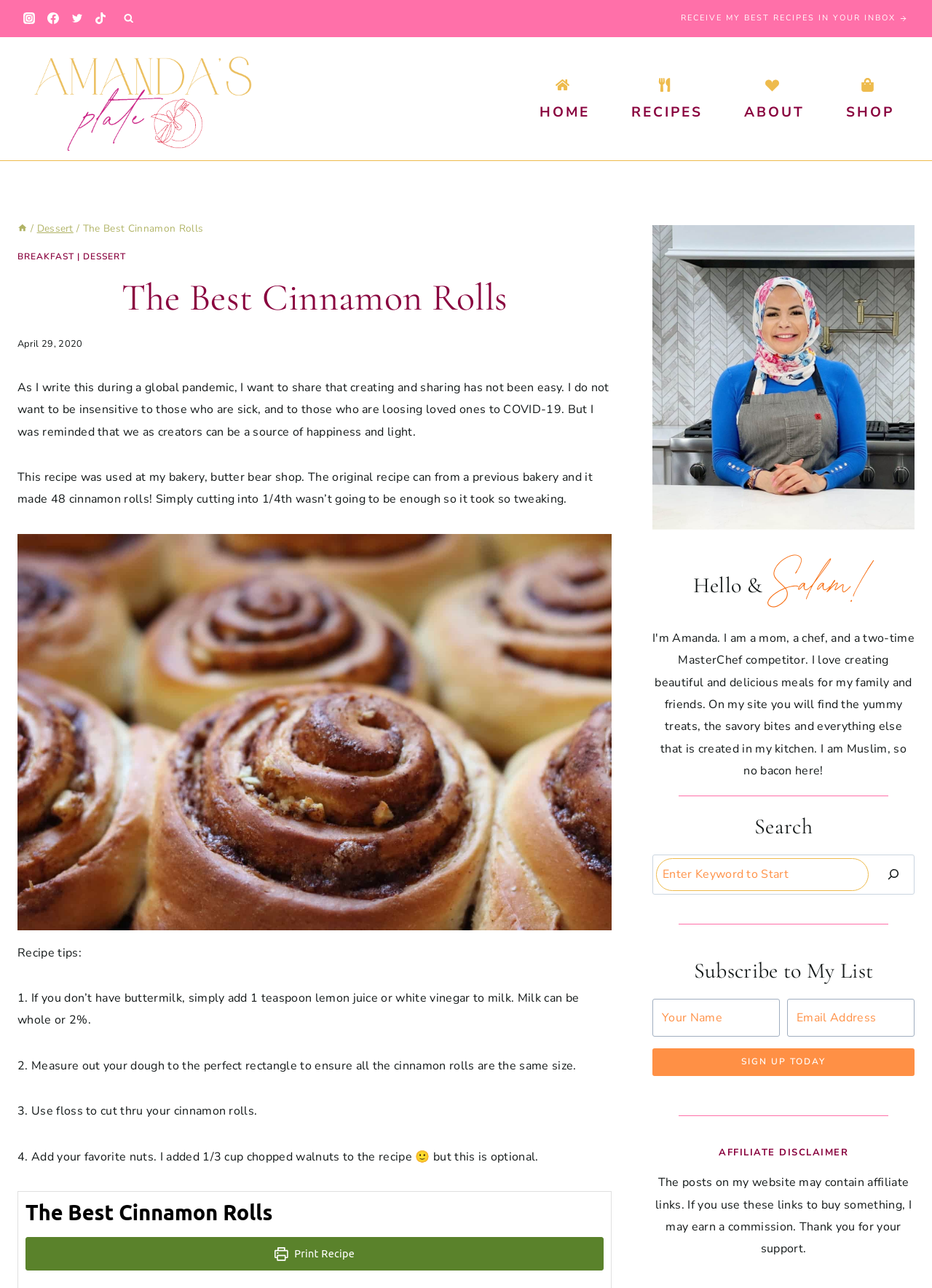Identify and provide the text of the main header on the webpage.

The Best Cinnamon Rolls